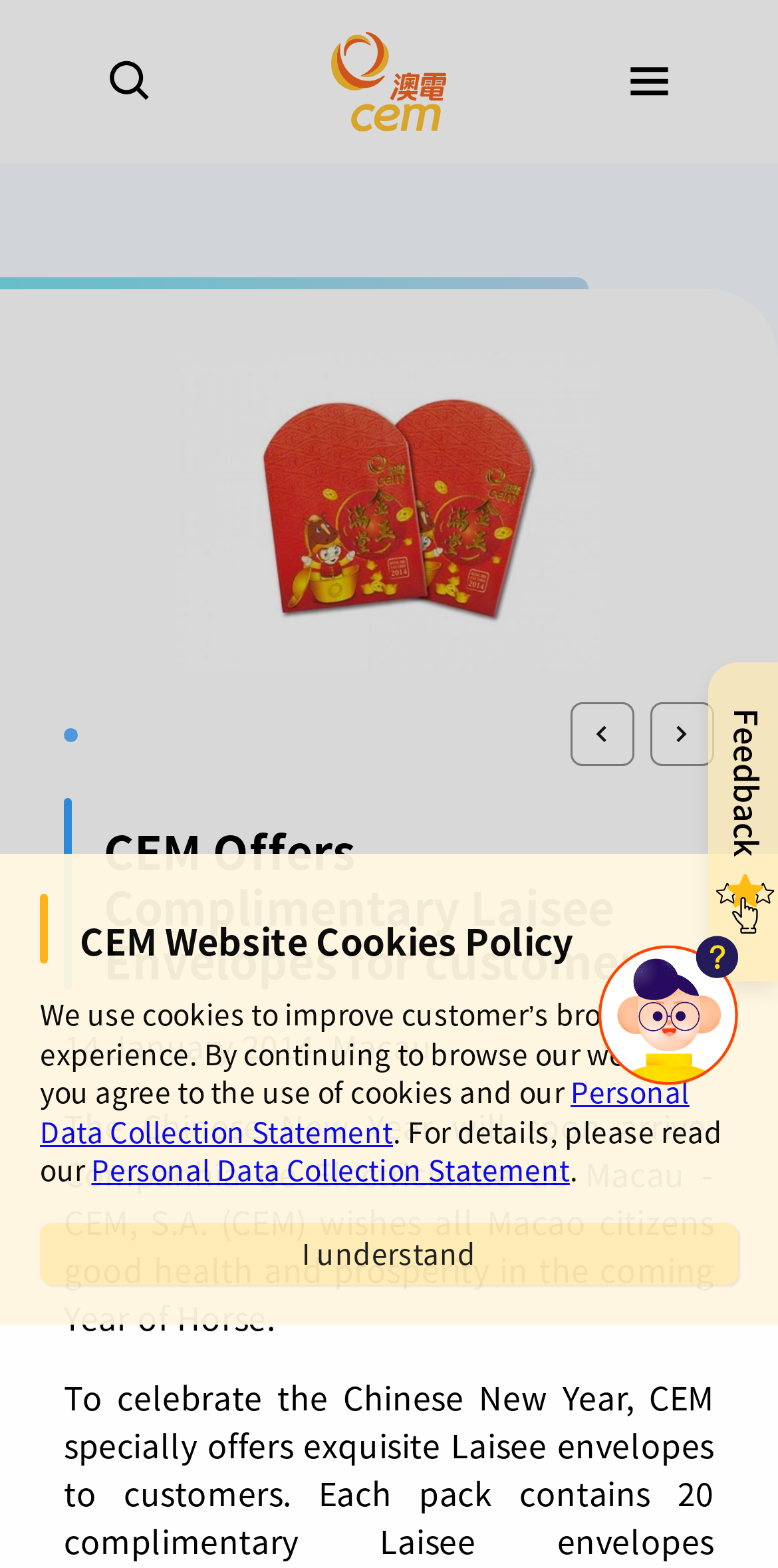What is the purpose of the cookies mentioned in the webpage?
Look at the webpage screenshot and answer the question with a detailed explanation.

According to the text 'We use cookies to improve customer’s browsing experience. By continuing to browse our website, you agree to the use of cookies and our...', the purpose of the cookies is to improve the customer's browsing experience.